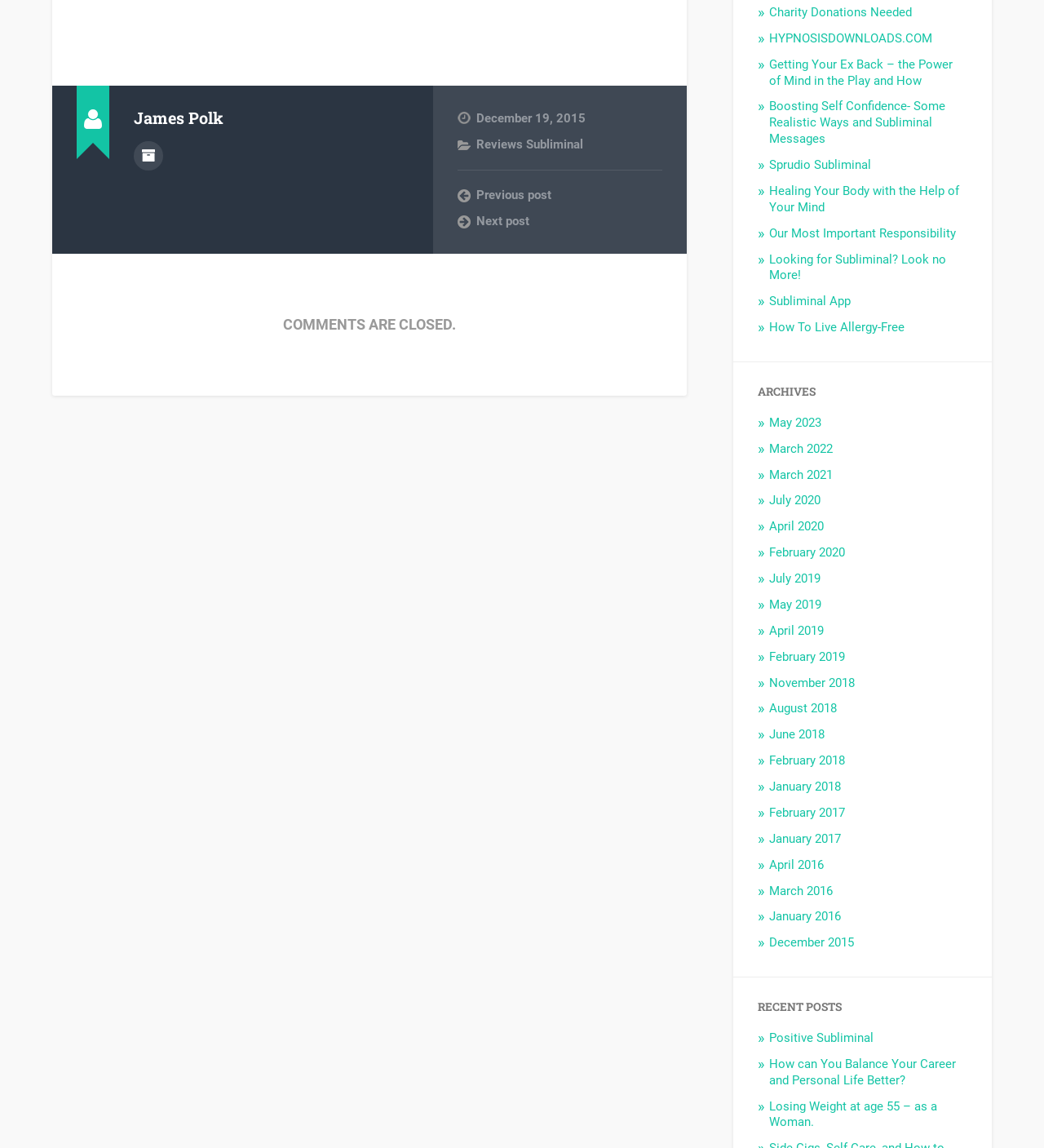What is the date of the current post? Please answer the question using a single word or phrase based on the image.

December 19, 2015